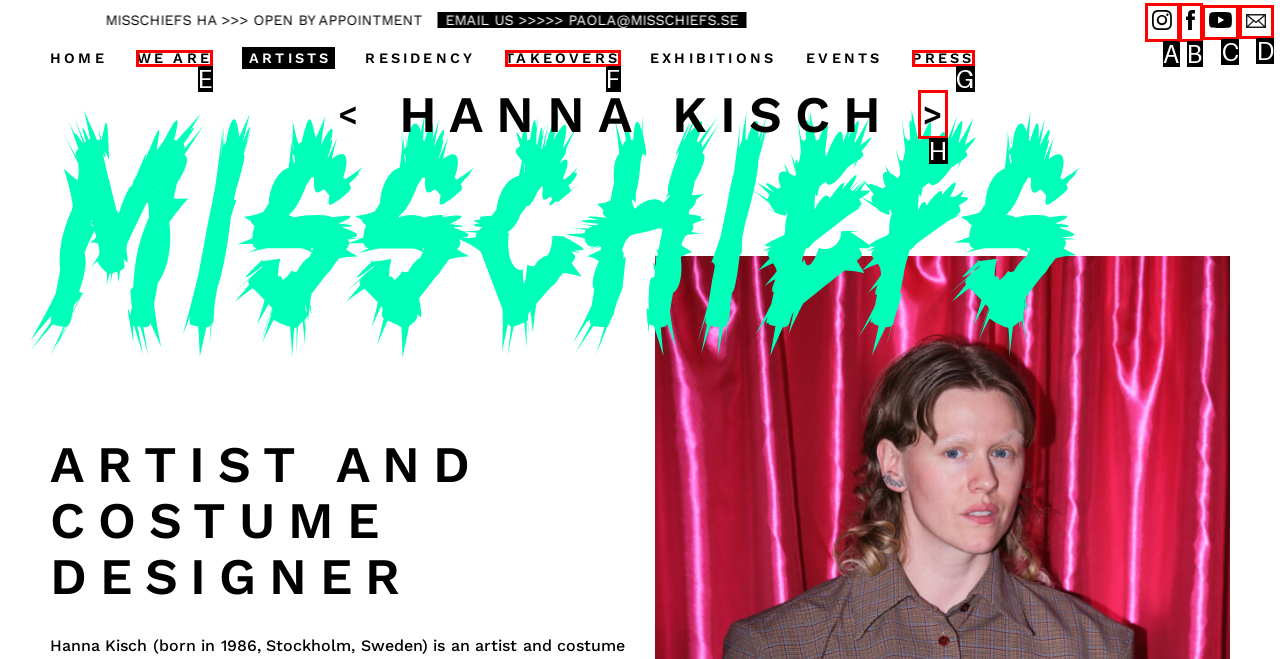Identify the HTML element that should be clicked to accomplish the task: Contact via E-mail
Provide the option's letter from the given choices.

D